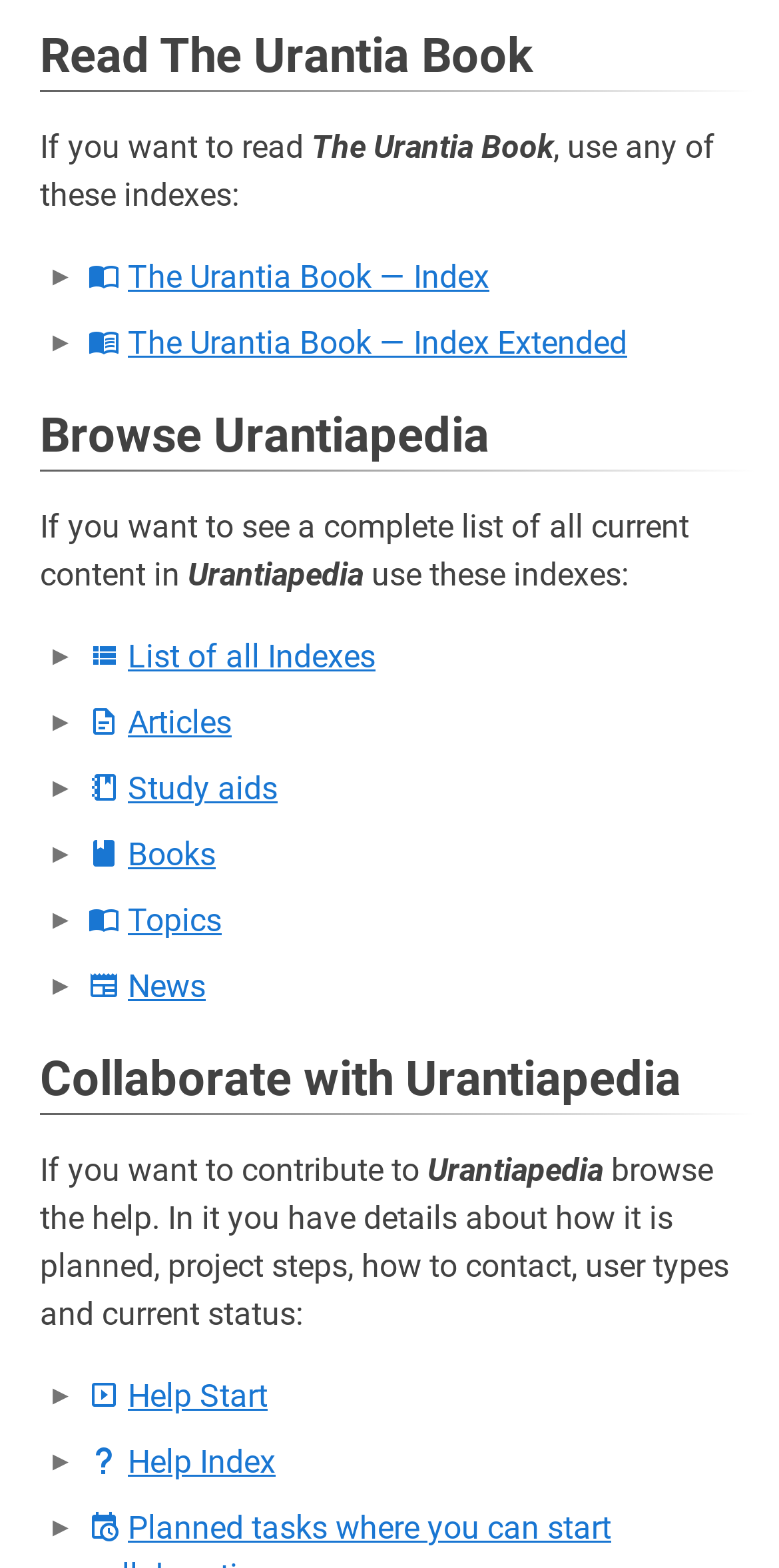Please look at the image and answer the question with a detailed explanation: How can one contribute to Urantiapedia?

The webpage suggests that if one wants to contribute to Urantiapedia, they should browse the help section, which provides details about how to contribute, project steps, and how to contact, among other things.